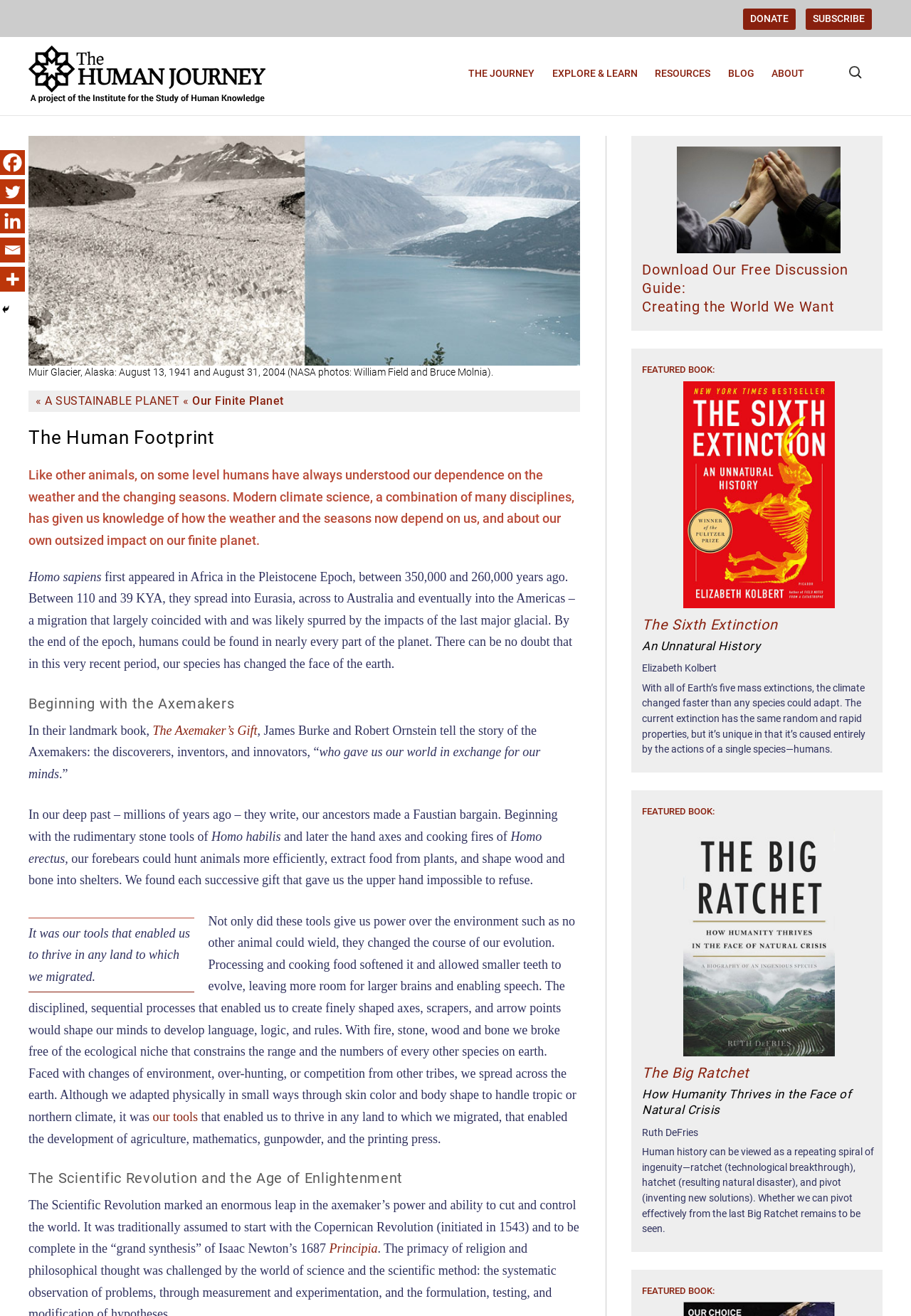Please find and report the bounding box coordinates of the element to click in order to perform the following action: "Search for something". The coordinates should be expressed as four float numbers between 0 and 1, in the format [left, top, right, bottom].

[0.927, 0.046, 0.953, 0.065]